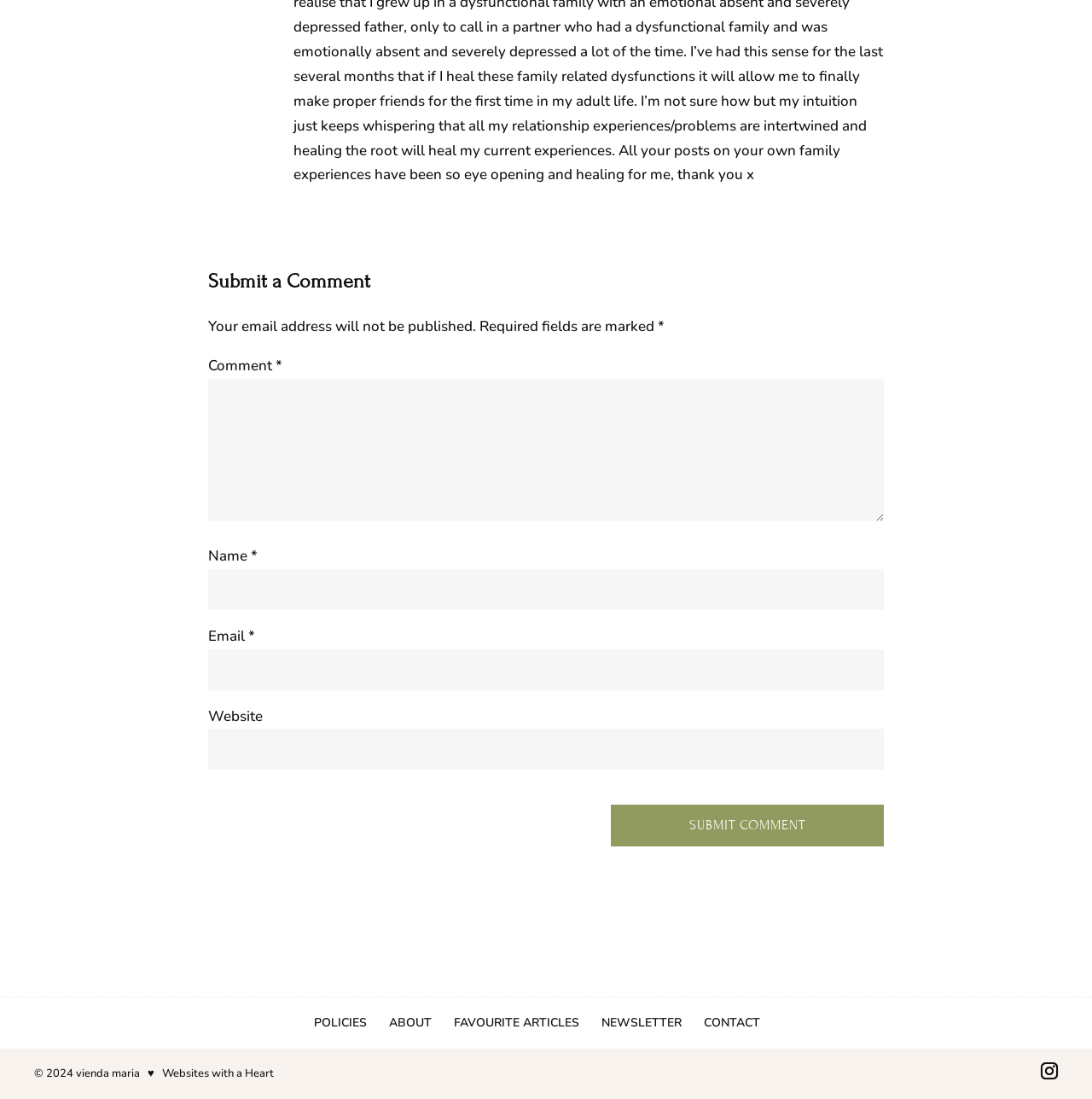Answer the question below in one word or phrase:
What is the purpose of the webpage?

To submit a comment